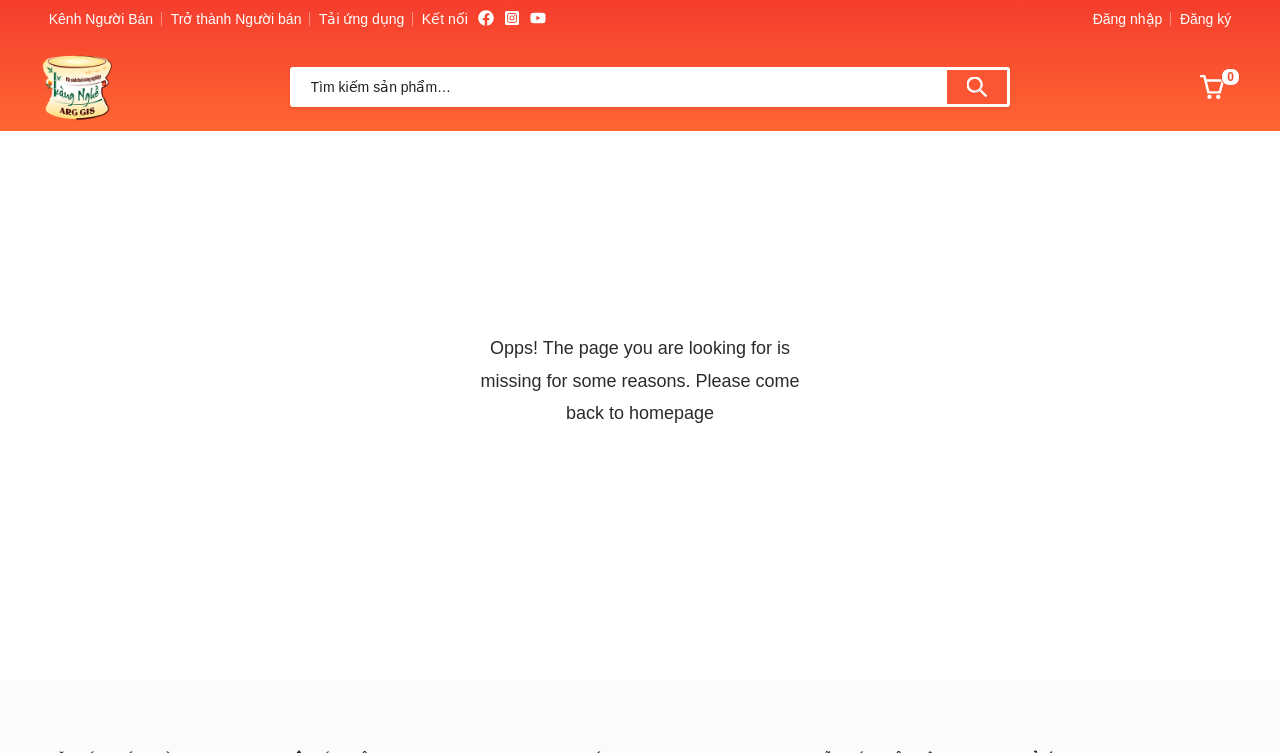Identify the bounding box coordinates of the area that should be clicked in order to complete the given instruction: "Click on Kênh Người Bán". The bounding box coordinates should be four float numbers between 0 and 1, i.e., [left, top, right, bottom].

[0.031, 0.007, 0.126, 0.044]